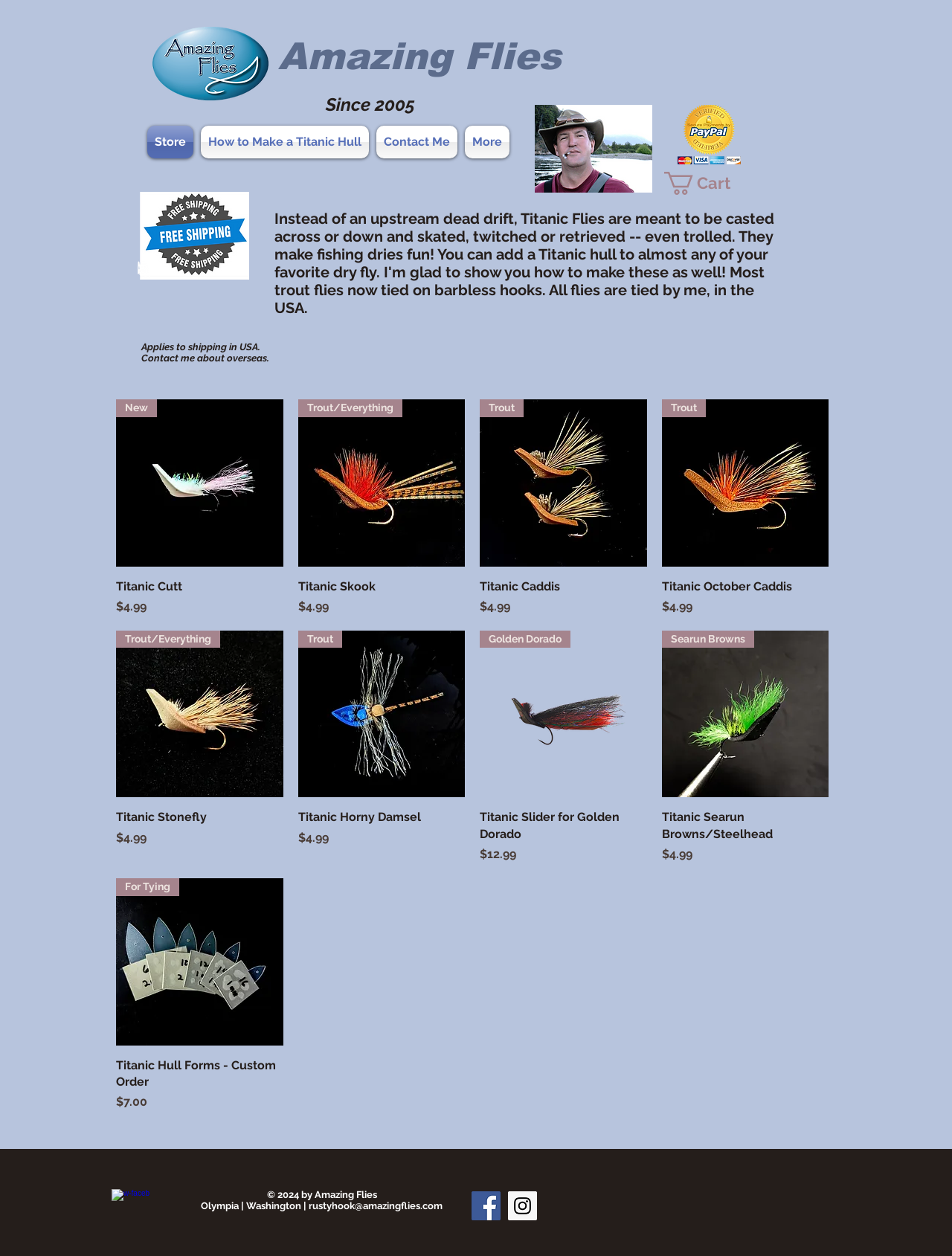Generate a thorough caption detailing the webpage content.

The webpage is about Amazing Flies, a company that specializes in dry flies for fishing. At the top of the page, there is a heading that reads "Amazing Flies" and a subheading that says "Since 2005". Below this, there is a navigation menu with links to the store, a tutorial on how to make a Titanic hull, and a contact page.

To the right of the navigation menu, there is an image of the website owner, "Me with Titanic.png". Next to this image, there is a PayPal button. 

The main content of the page is divided into two sections. The first section explains the concept of Titanic flies, which are designed to be actively moved without sinking. The text describes how these flies can be used to make fishing more fun and how they can be added to almost any dry fly. 

Below this text, there is a button with a cart icon and the text "Cart". 

The second section of the main content is a product gallery, which displays various types of Titanic flies, including the Titanic Cutt, Titanic Skook, Titanic Caddis, and more. Each product has a link to a quick view and a price tag. The products are arranged in a grid layout, with four products per row.

At the bottom of the page, there is a social bar with links to Facebook and Instagram. There is also a copyright notice that reads "© 2024 by Amazing Flies" and a contact address that includes an email address and a physical location in Olympia, Washington.